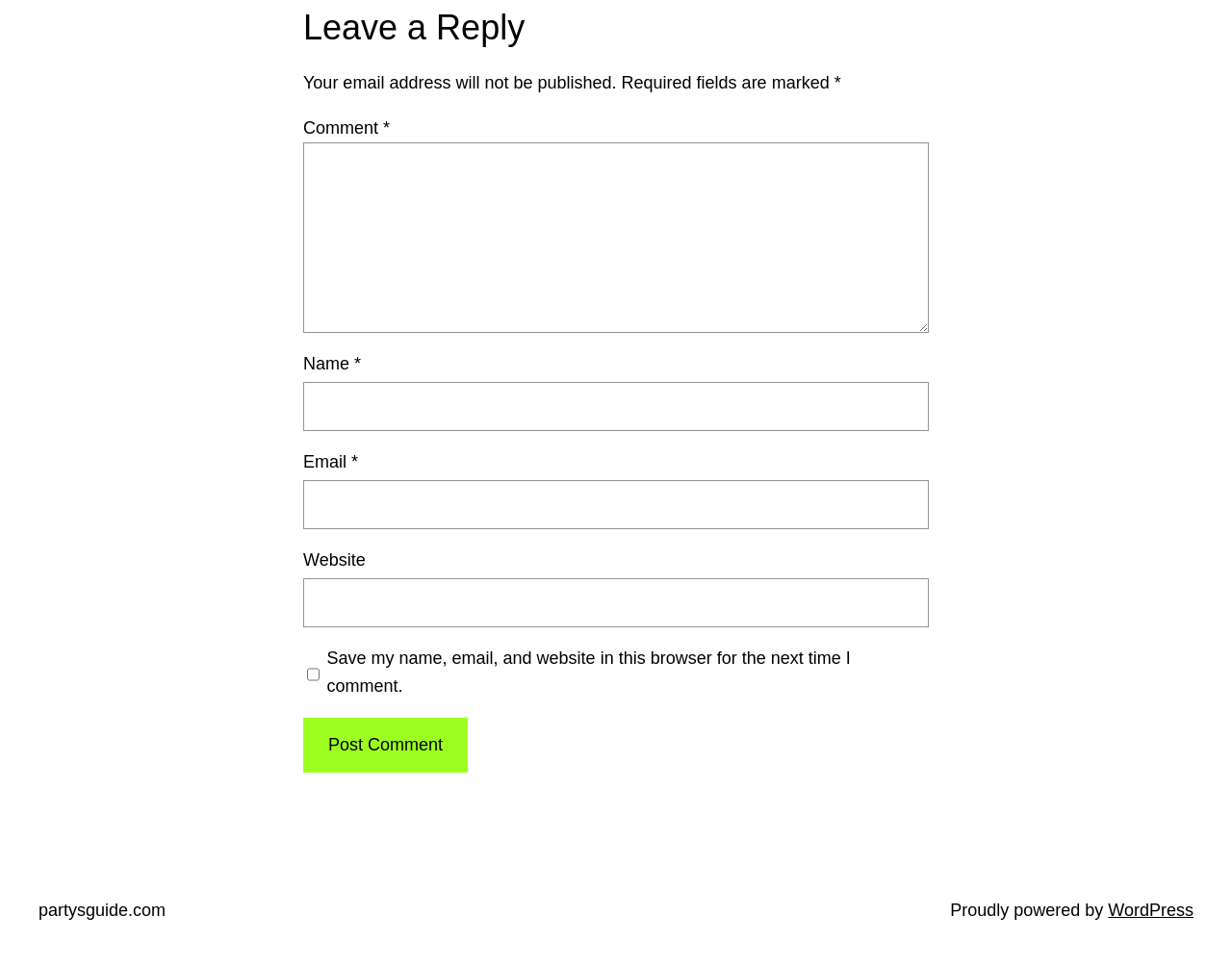Provide your answer to the question using just one word or phrase: What is the name of the website?

partysguide.com